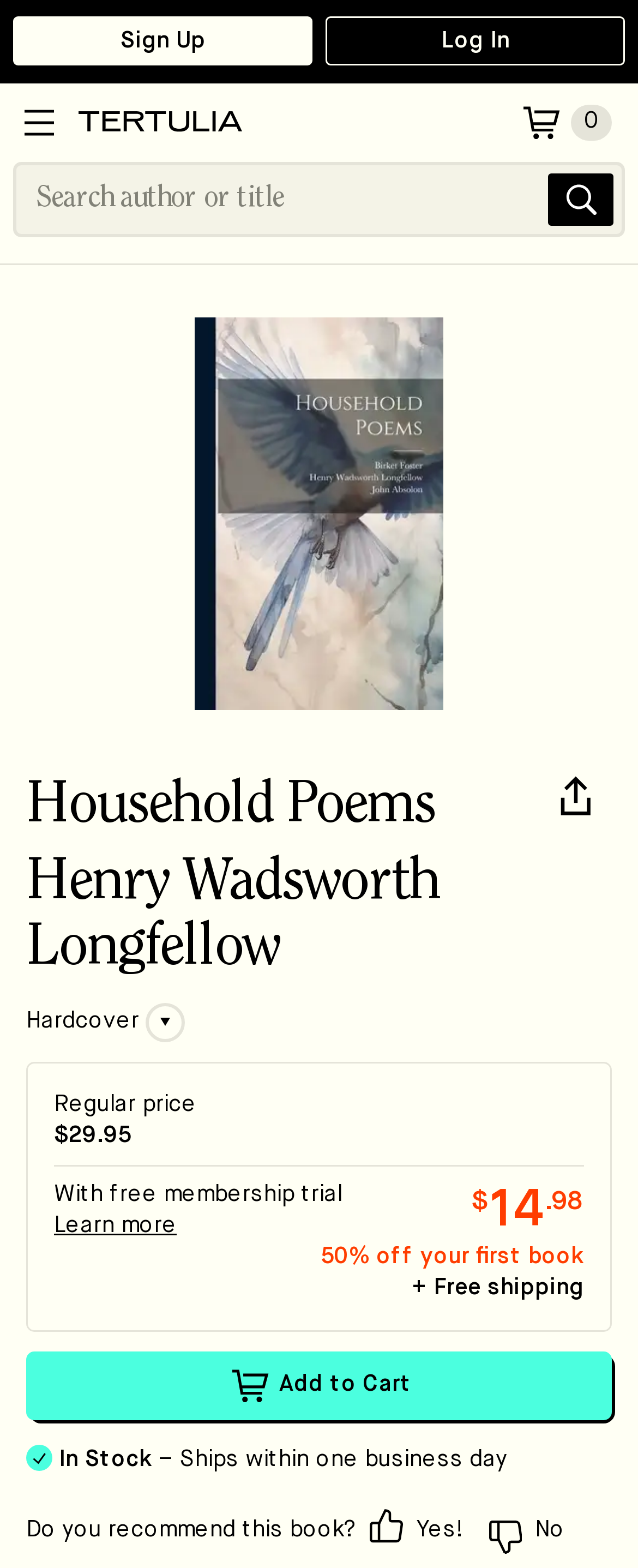Please specify the bounding box coordinates for the clickable region that will help you carry out the instruction: "Log in".

[0.51, 0.011, 0.979, 0.042]